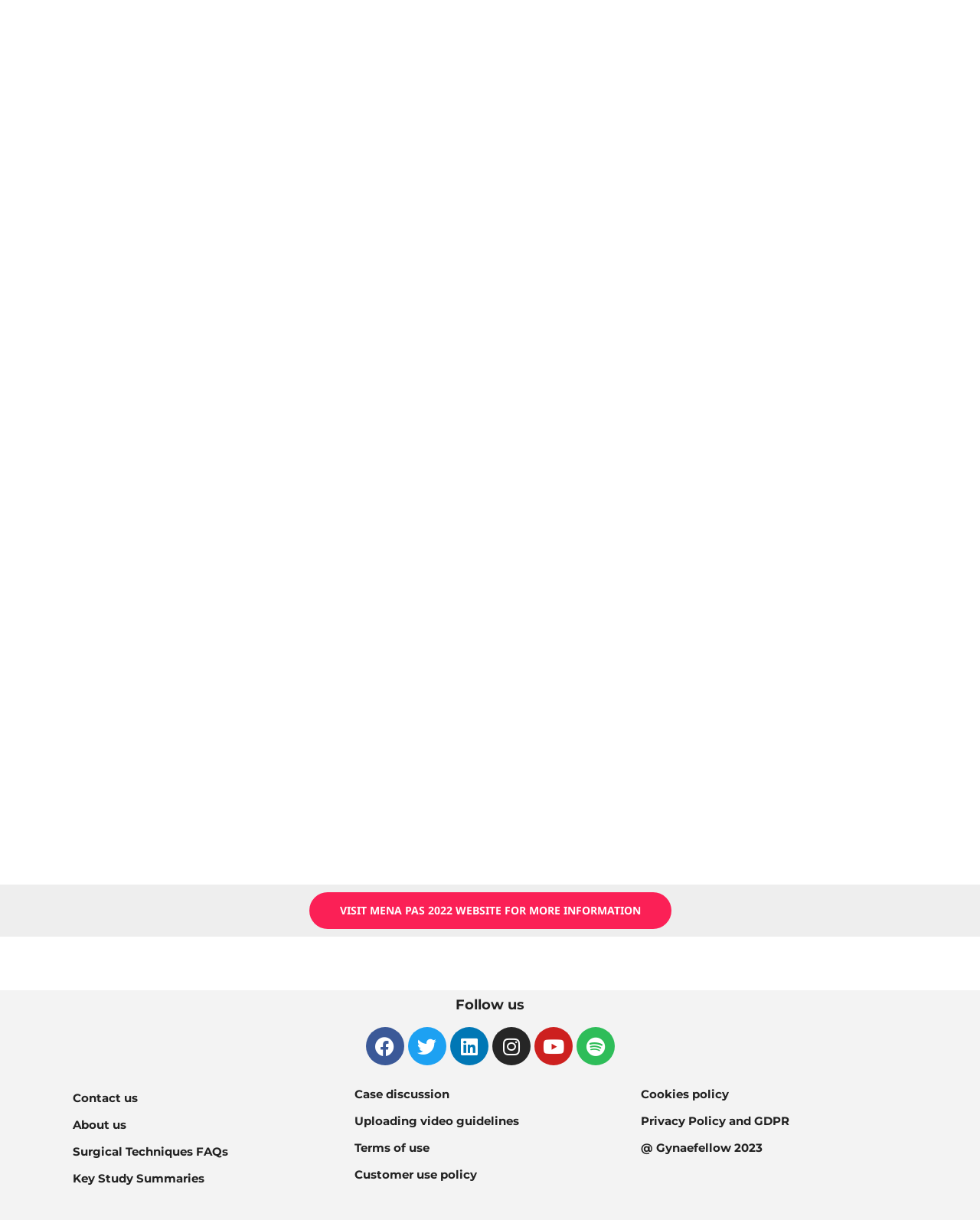What is the purpose of the 'Cookies policy' page?
Answer the question with detailed information derived from the image.

The 'Cookies policy' page is likely to provide information about the website's cookie policy, including how cookies are used, what data is collected, and how users can manage their cookie preferences.